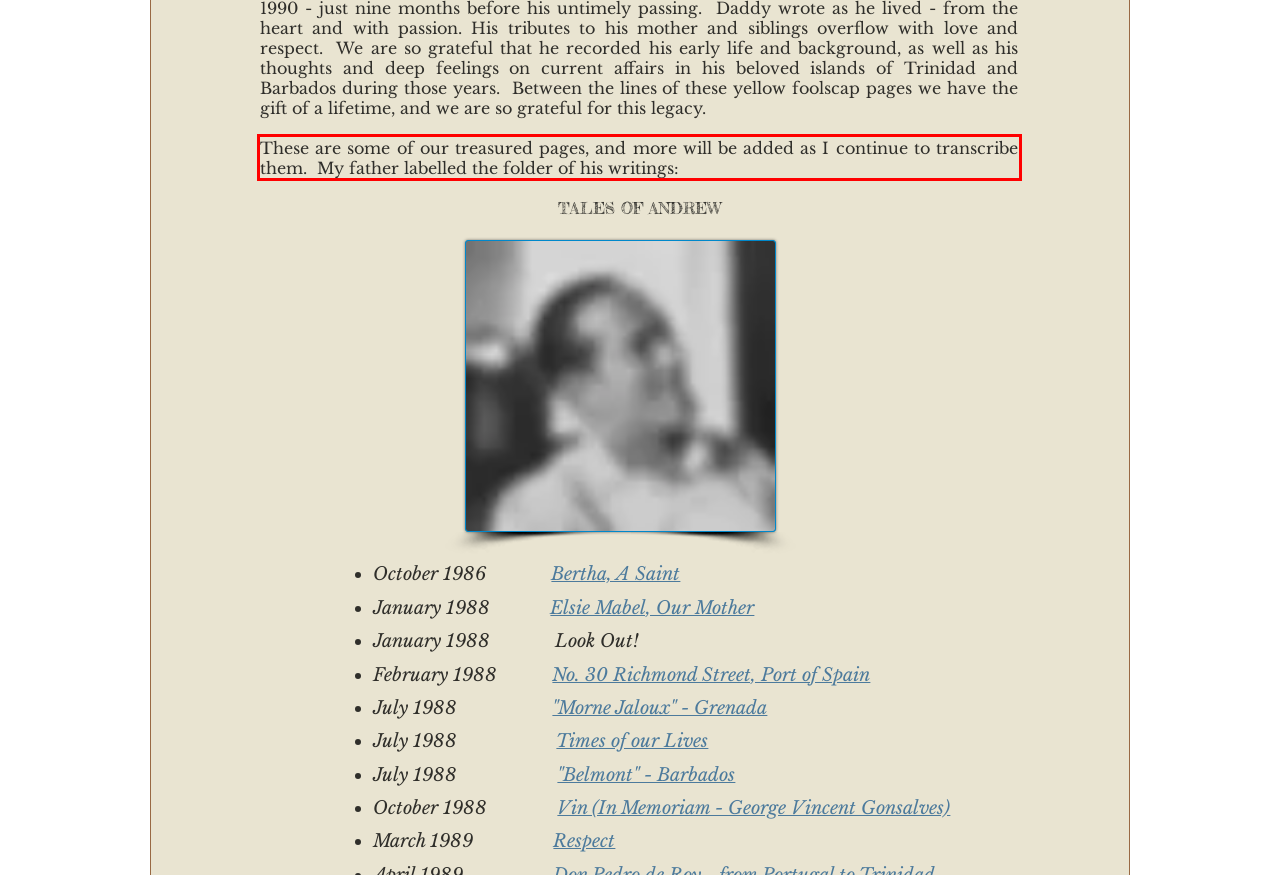Please identify the text within the red rectangular bounding box in the provided webpage screenshot.

These are some of our treasured pages, and more will be added as I continue to transcribe them. My father labelled the folder of his writings: